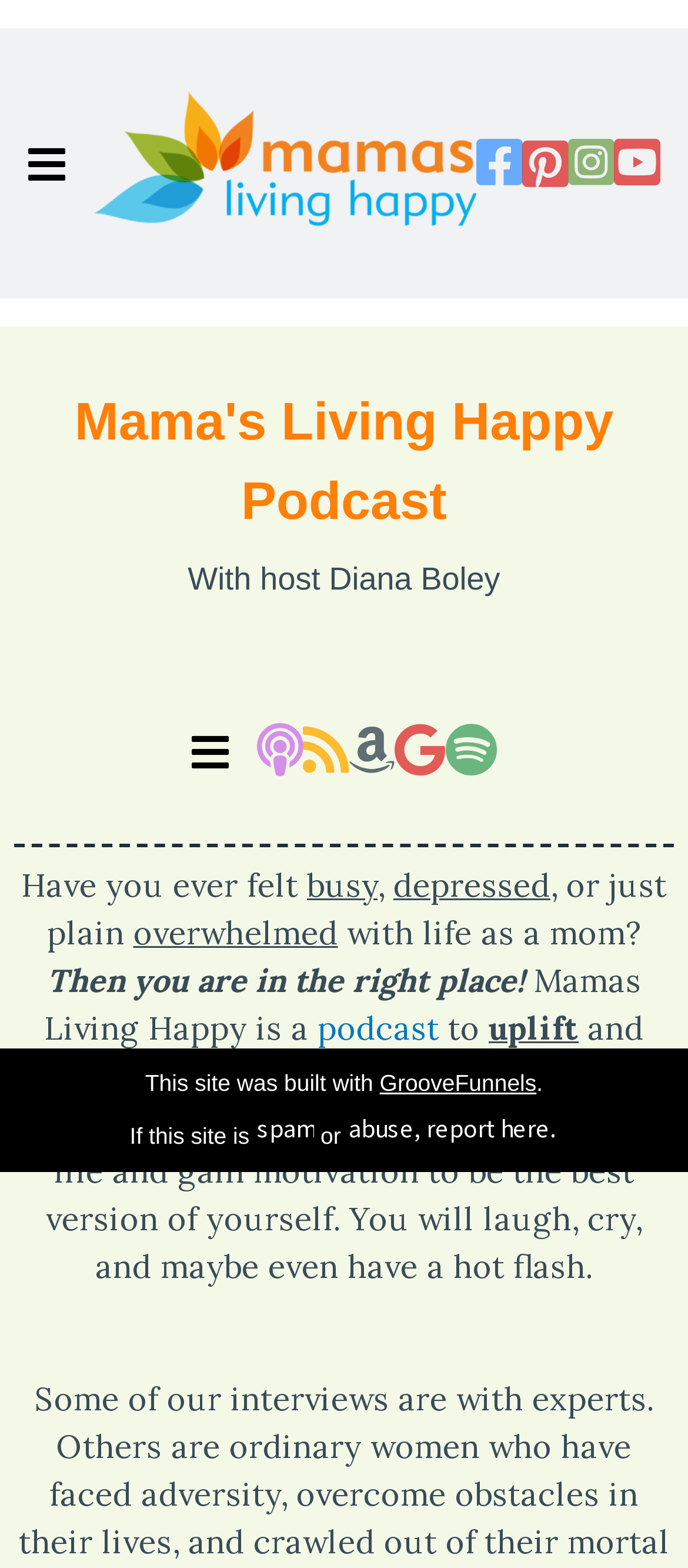Kindly determine the bounding box coordinates of the area that needs to be clicked to fulfill this instruction: "Click the button to learn more about the podcast".

[0.278, 0.466, 0.332, 0.493]